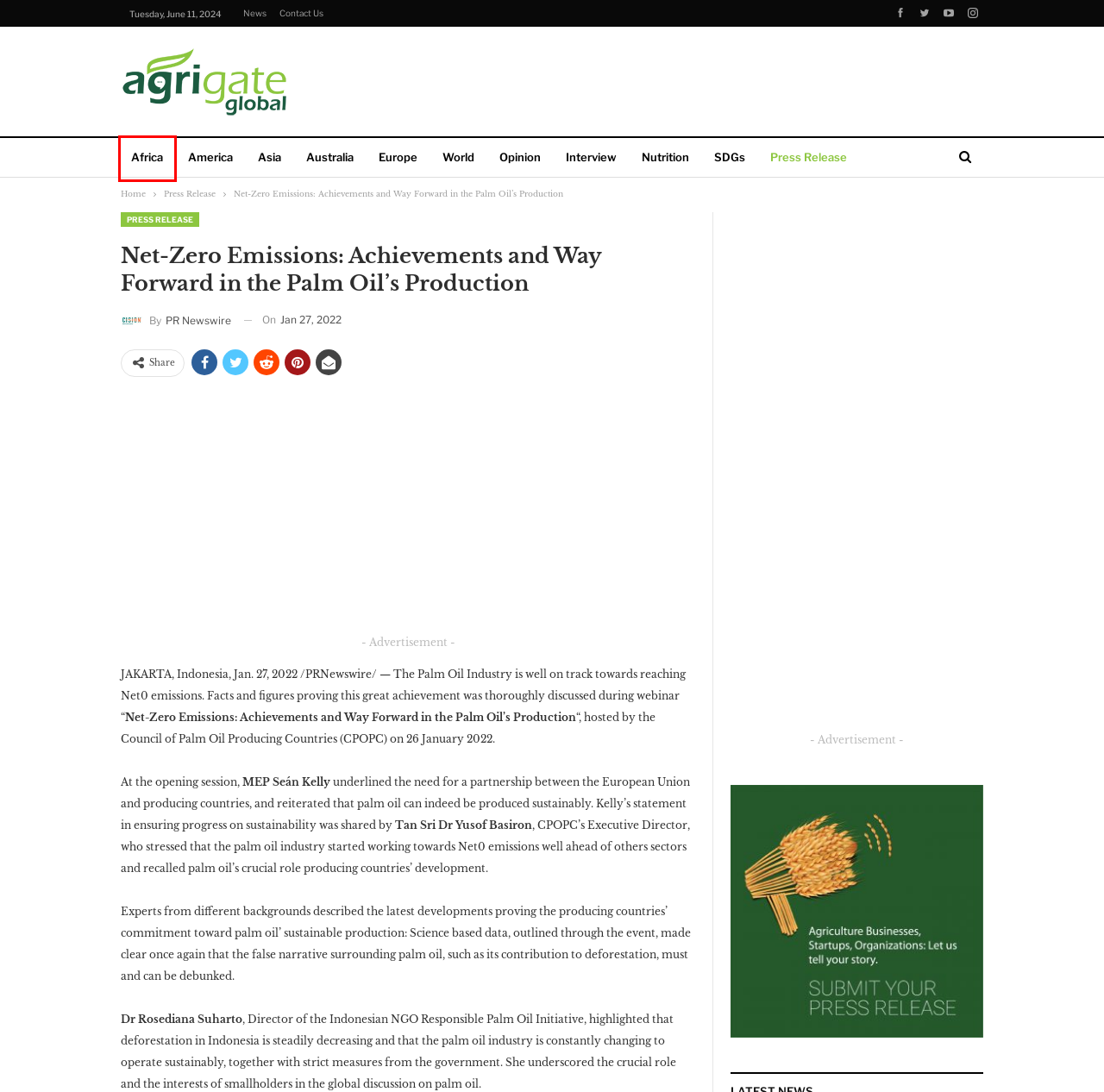Please examine the screenshot provided, which contains a red bounding box around a UI element. Select the webpage description that most accurately describes the new page displayed after clicking the highlighted element. Here are the candidates:
A. America – Agrigate Global
B. World – Agrigate Global
C. Africa – Agrigate Global
D. SDGs – Agrigate Global
E. PR Newswire – Agrigate Global
F. Interview – Agrigate Global
G. Agrigate Global – Making Agriculture Heard
H. Australia – Agrigate Global

C